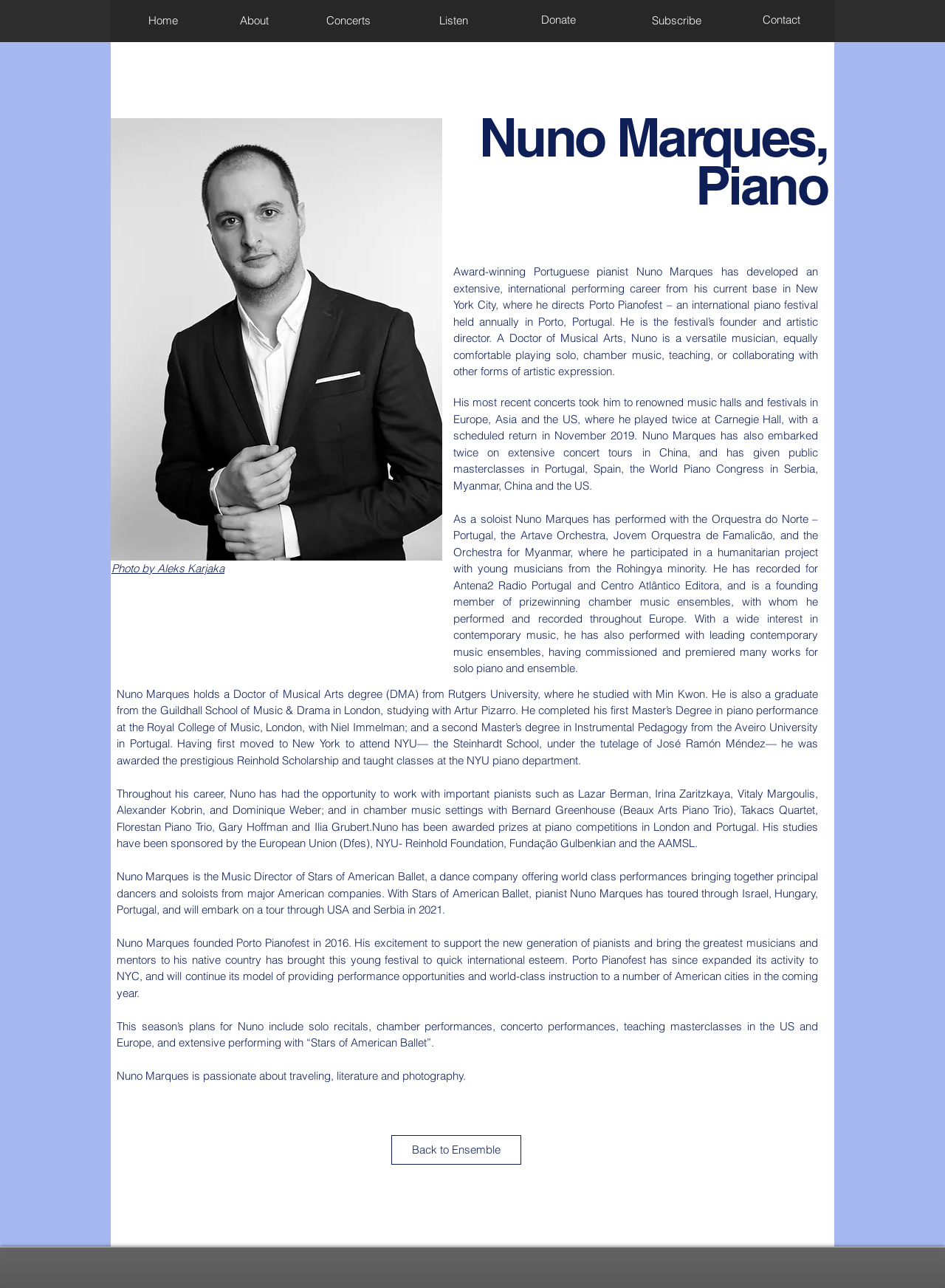Construct a thorough caption encompassing all aspects of the webpage.

The webpage is about Nuno Marques, a Portuguese pianist. At the top, there are seven links: "Concerts", "About", "Home", "Contact", "Listen", "Donate", and "Subscribe", aligned horizontally and centered. 

Below these links, there is a main section that takes up most of the page. It starts with a heading "Nuno Marques, Piano" in the middle of the page. 

Under the heading, there is a brief introduction to Nuno Marques, describing him as an award-winning pianist with an extensive international performing career. 

To the left of this introduction, there is a large image of Nuno Marques, credited to Aleks Karjaka. 

The introduction is followed by several paragraphs of text that describe Nuno Marques' career, including his performances, recordings, and educational background. The text is divided into sections, with some paragraphs describing his solo performances, others describing his work with chamber music ensembles, and others describing his educational background and teaching experience. 

Throughout the text, there are links to external websites, such as "Porto Pianofest", which is an international piano festival founded by Nuno Marques. 

At the bottom of the page, there is a link "Back to Ensemble".